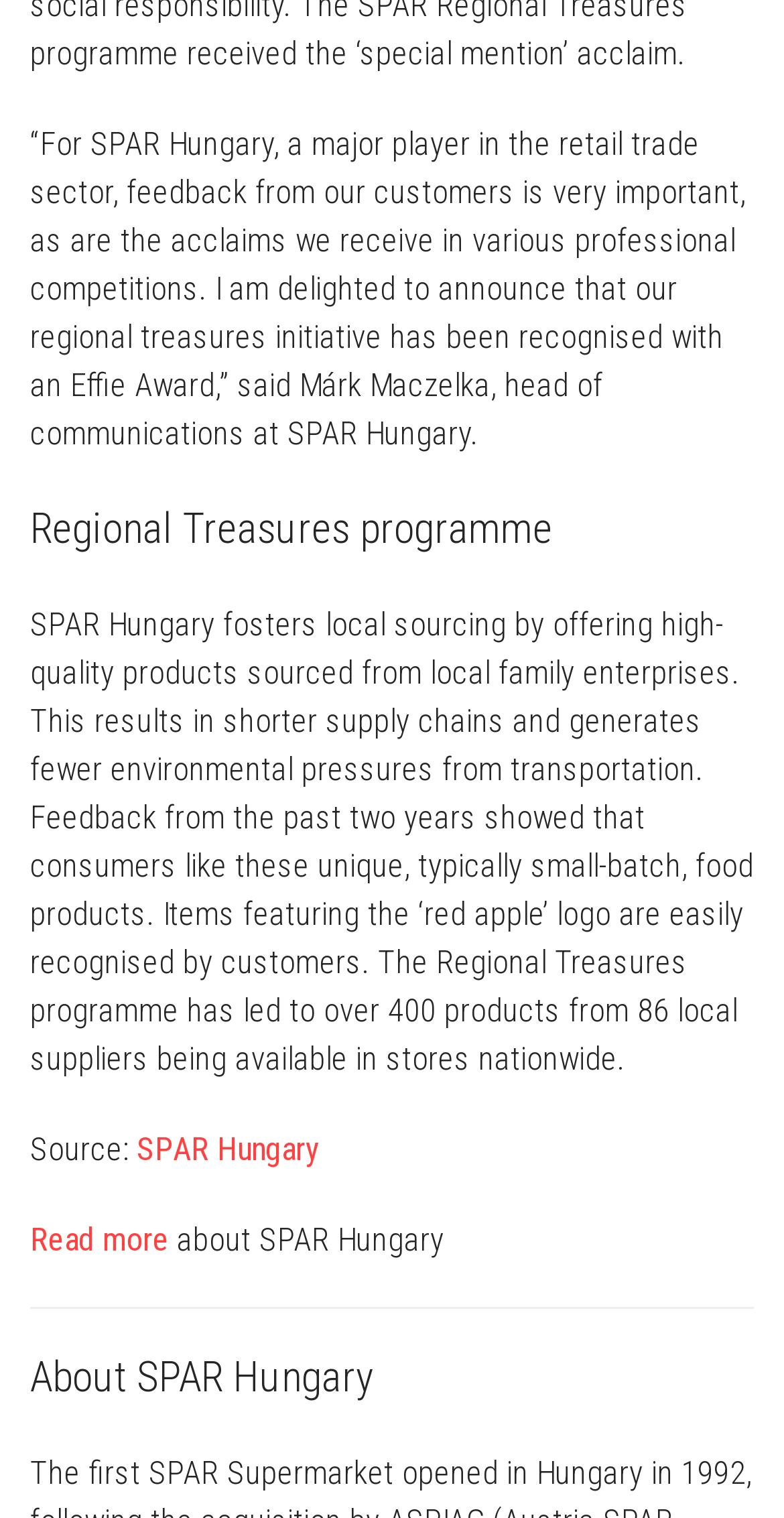Using the provided element description: "SPAR Hungary", identify the bounding box coordinates. The coordinates should be four floats between 0 and 1 in the order [left, top, right, bottom].

[0.174, 0.744, 0.408, 0.77]